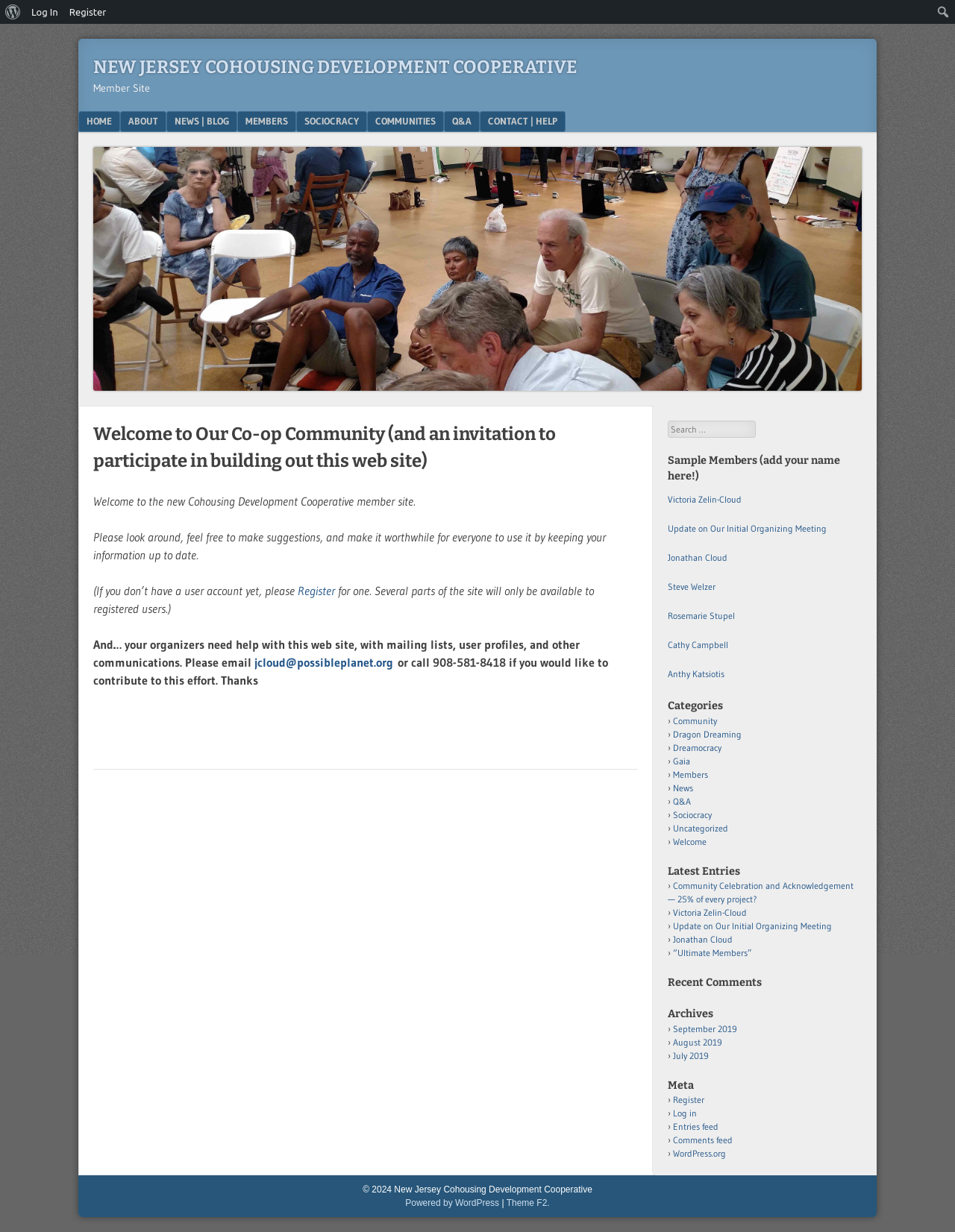Please predict the bounding box coordinates of the element's region where a click is necessary to complete the following instruction: "Click on the ABOUT US link". The coordinates should be represented by four float numbers between 0 and 1, i.e., [left, top, right, bottom].

None